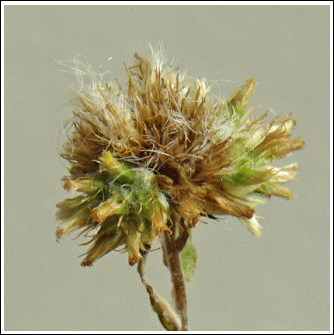Describe the image thoroughly, including all noticeable details.

The image depicts the flower head of the Common Cudweed (Filago germanica), a plant notable for its distinct structure. The close-up reveals a spherical cluster of small, tightly packed flower heads, which typically consist of numerous tiny yellow florets. The flower head appears somewhat dried and brown, with visible bracts that are both woolly and bristle-tipped, contributing to its unique texture. Common Cudweed is characterized by its erect stems, which can grow up to about 50 cm, and its wavy-edged, woolly leaves that clasp the stem. This species thrives in sandy grasslands, arable fields, and dunes, and it is categorized as vulnerable in the Red Data List of Vascular Plants due to its declining habitat. The photo captures the essence of this unique wildflower, which blooms primarily in July and August.